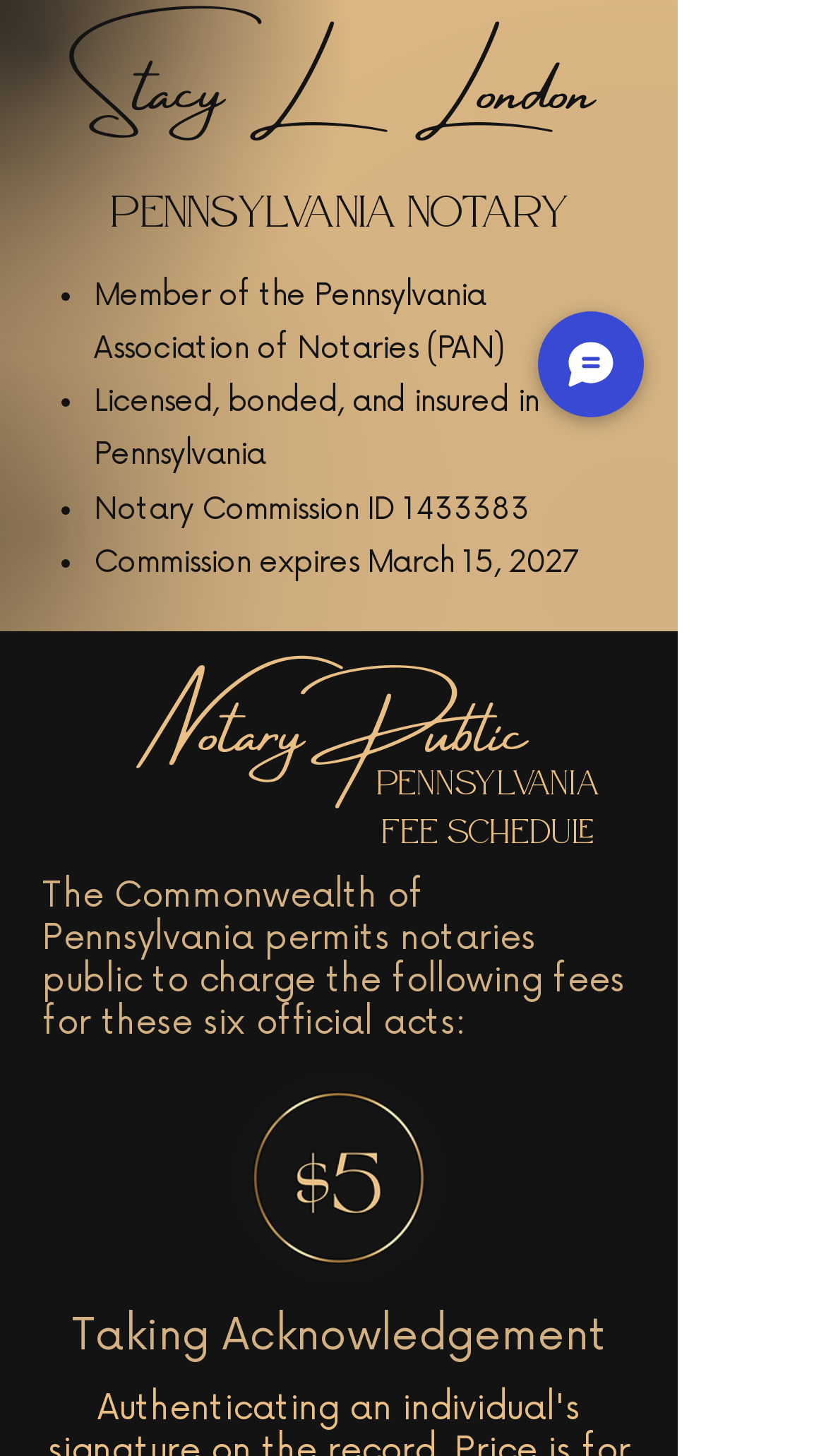Given the following UI element description: "Add to cart Sold out", find the bounding box coordinates in the webpage screenshot.

None